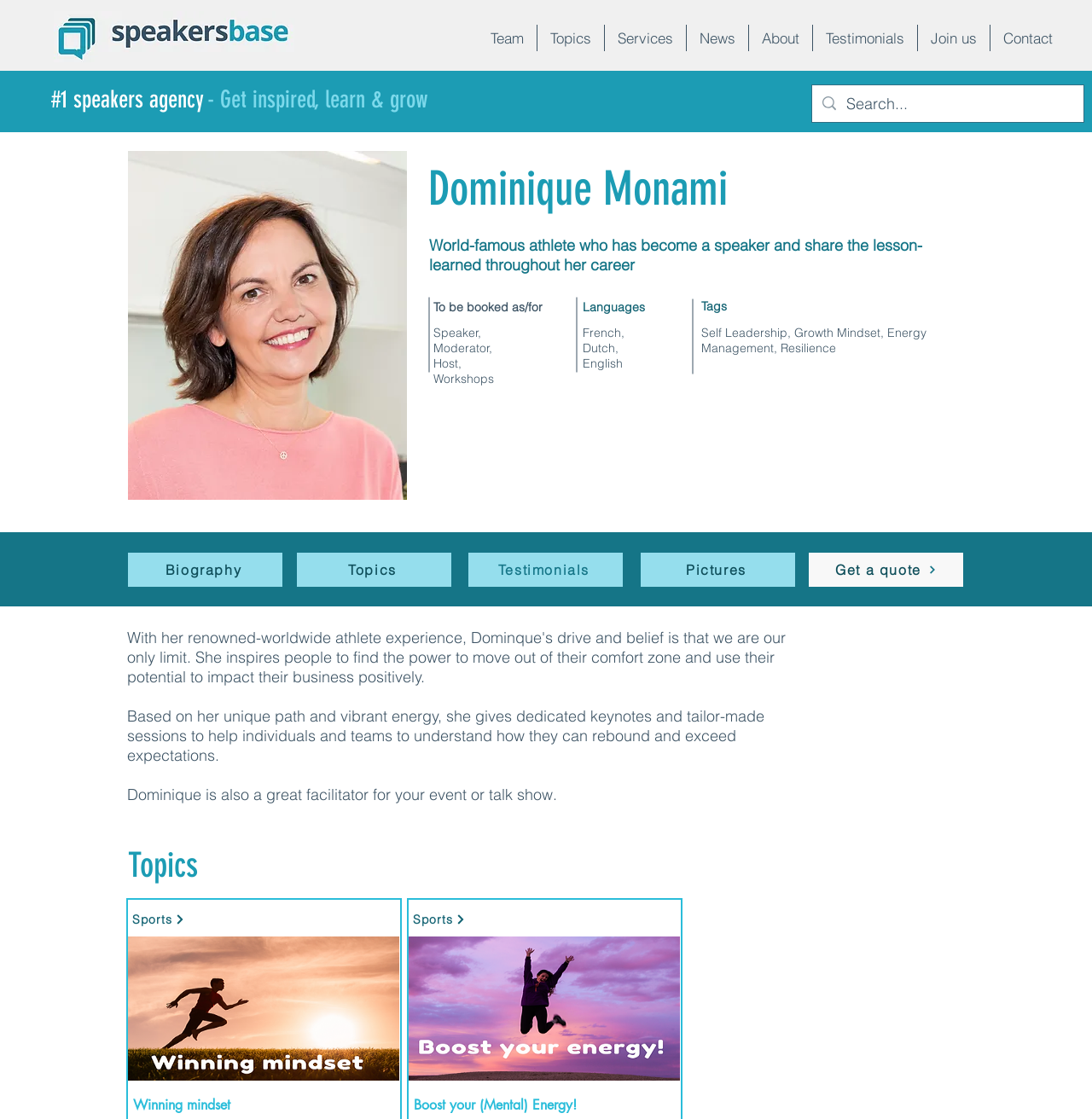Using the element description provided, determine the bounding box coordinates in the format (top-left x, top-left y, bottom-right x, bottom-right y). Ensure that all values are floating point numbers between 0 and 1. Element description: name="your-email" placeholder="Email (required)"

None